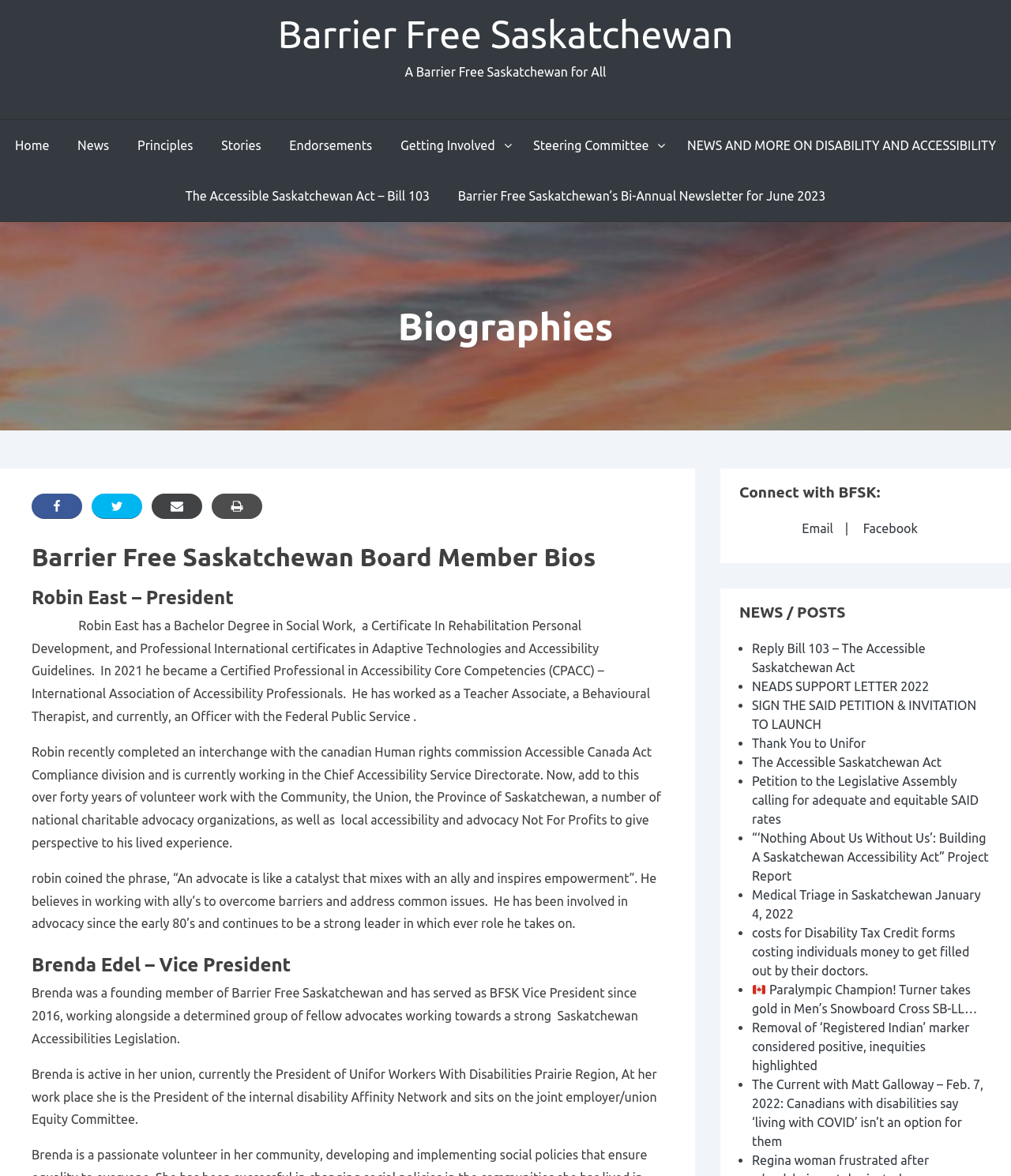Predict the bounding box coordinates of the area that should be clicked to accomplish the following instruction: "Visit the Facebook page of Barrier Free Saskatchewan". The bounding box coordinates should consist of four float numbers between 0 and 1, i.e., [left, top, right, bottom].

[0.854, 0.443, 0.908, 0.455]